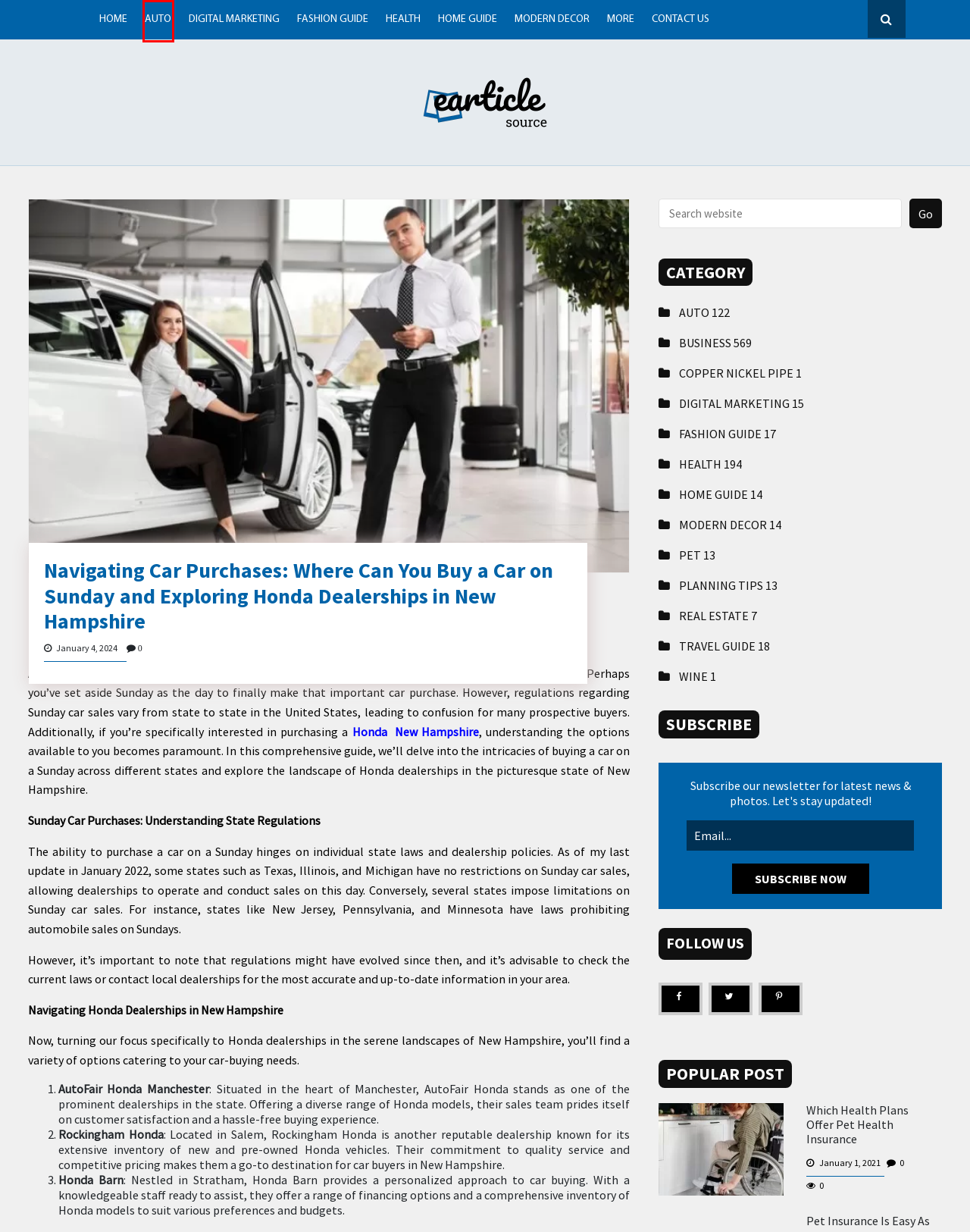You have a screenshot of a webpage with a red rectangle bounding box. Identify the best webpage description that corresponds to the new webpage after clicking the element within the red bounding box. Here are the candidates:
A. copper nickel pipe - Earticle Source
B. Travel Guide Articles - Top Travel Blogs | Earticle Source
C. Auto Blogs Online | Latest Articles on Auto Topics - Earticle Source
D. Latest Home Articles | Find All Home Guide Topics - Earticle Source
E. Latest Articles in Fashion Guide | Fashion Trends - Earticle Source
F. Earticle Source | Latest Articles To Read | Popular Blogs Online
G. Online Pet Articles | Pet Care Tips & Tricks | Earticle Source
H. Business - Earticle Source

C